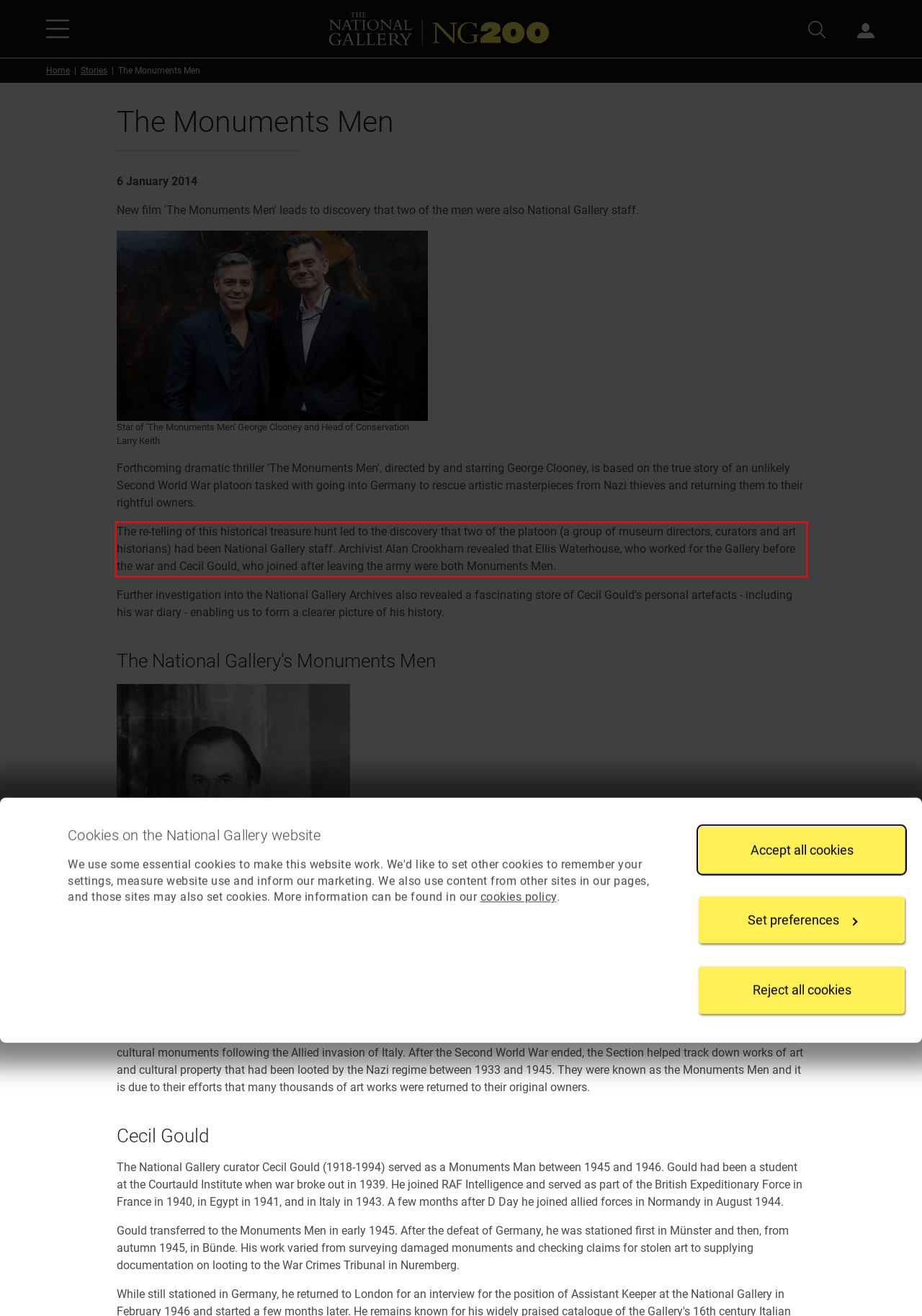You are looking at a screenshot of a webpage with a red rectangle bounding box. Use OCR to identify and extract the text content found inside this red bounding box.

The re-telling of this historical treasure hunt led to the discovery that two of the platoon (a group of museum directors, curators and art historians) had been National Gallery staff. Archivist Alan Crookham revealed that Ellis Waterhouse, who worked for the Gallery before the war and Cecil Gould, who joined after leaving the army were both Monuments Men.